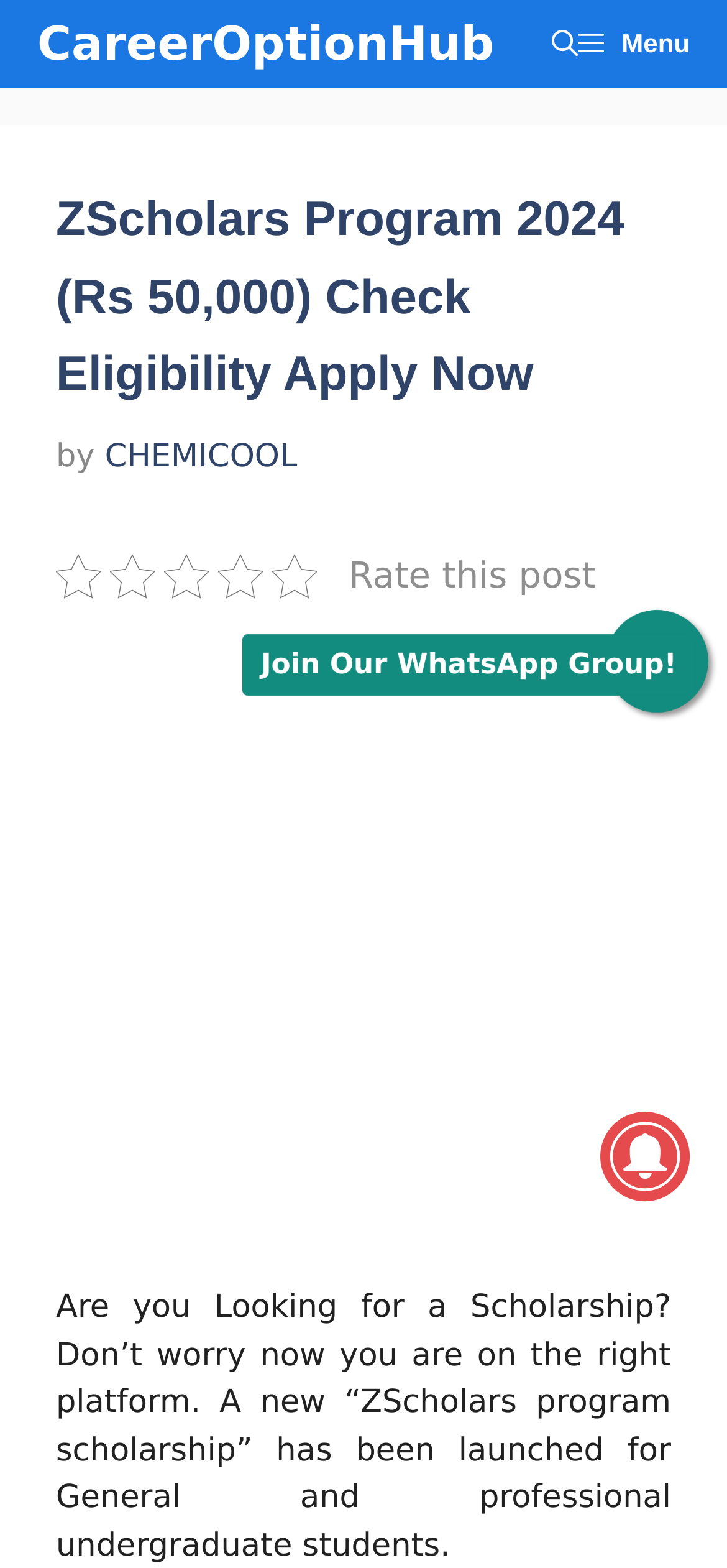Given the element description, predict the bounding box coordinates in the format (top-left x, top-left y, bottom-right x, bottom-right y). Make sure all values are between 0 and 1. Here is the element description: CHEMICOOL

[0.144, 0.28, 0.409, 0.304]